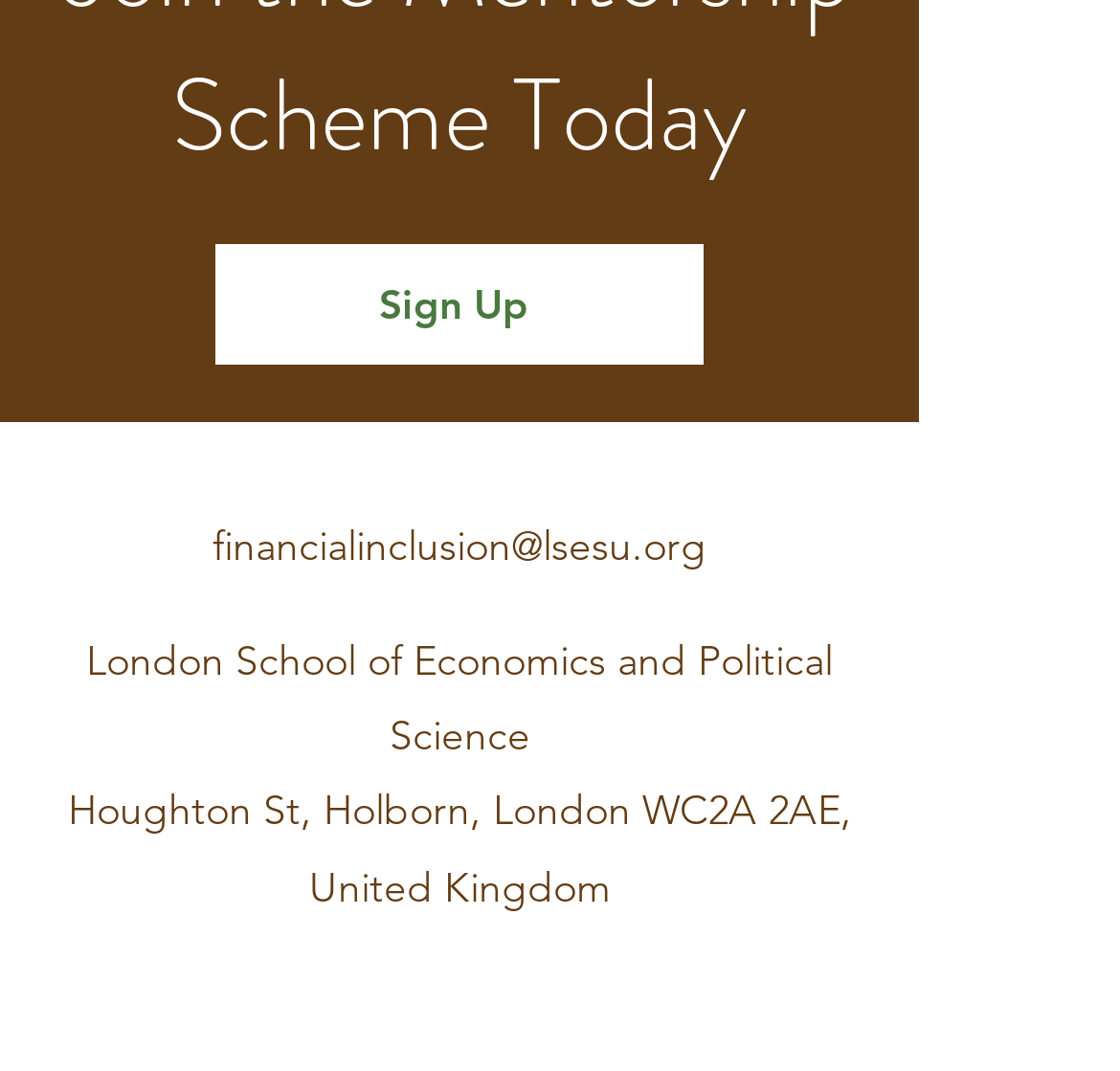Provide a short, one-word or phrase answer to the question below:
How many social media links are there?

3